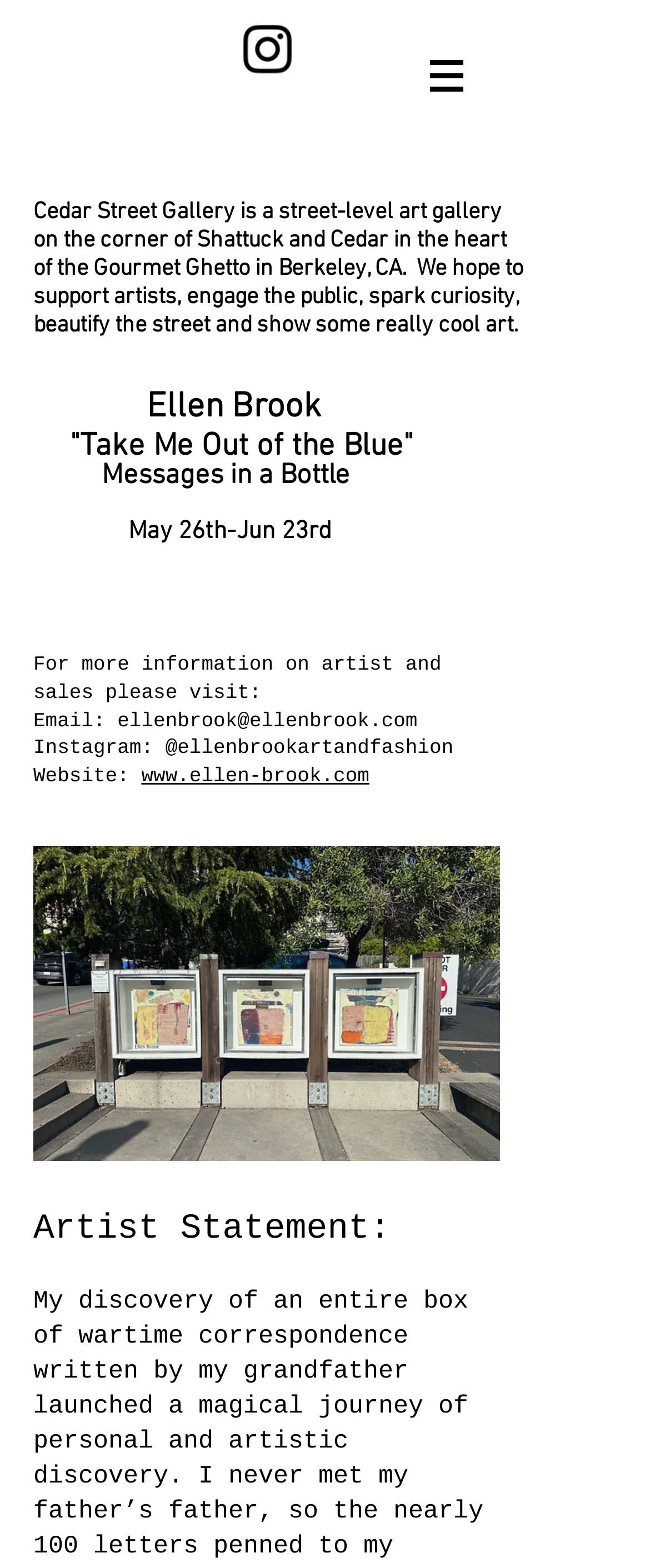Answer the question in one word or a short phrase:
What is the email address of the artist?

ellenbrook@ellenbrook.com